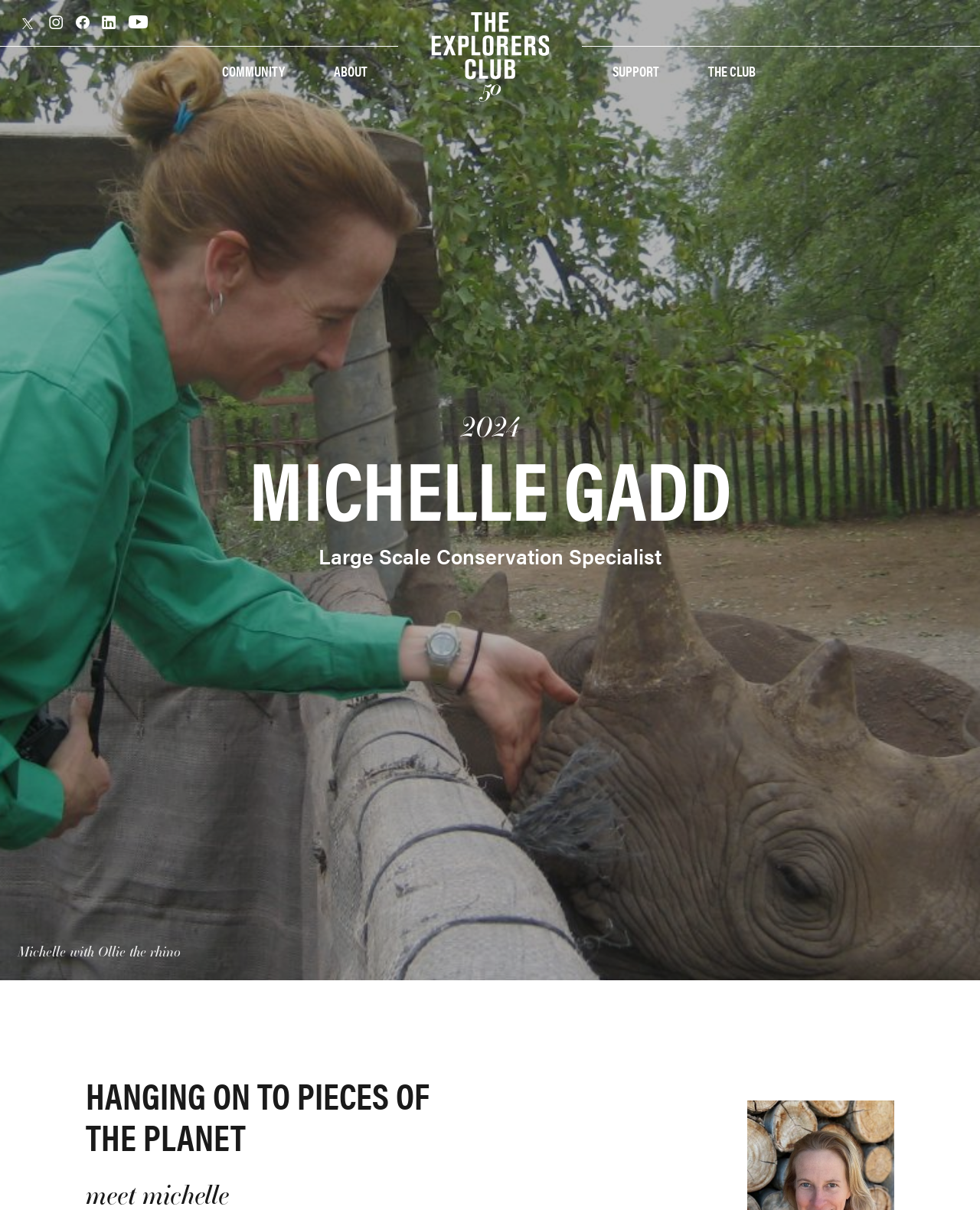Provide the bounding box coordinates in the format (top-left x, top-left y, bottom-right x, bottom-right y). All values are floating point numbers between 0 and 1. Determine the bounding box coordinate of the UI element described as: About

[0.325, 0.037, 0.391, 0.08]